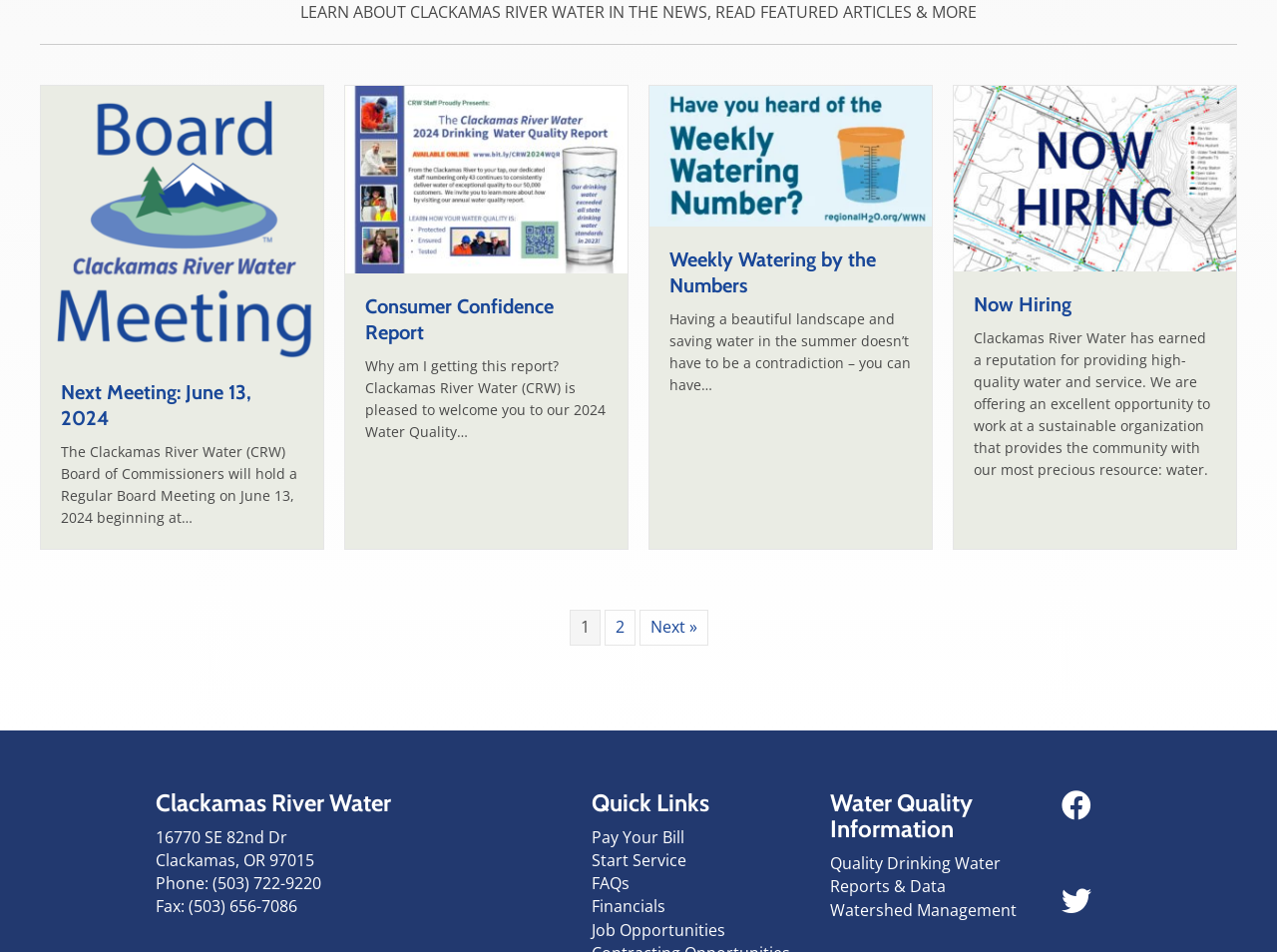Provide a short answer using a single word or phrase for the following question: 
What is the phone number of Clackamas River Water?

(503) 722-9220